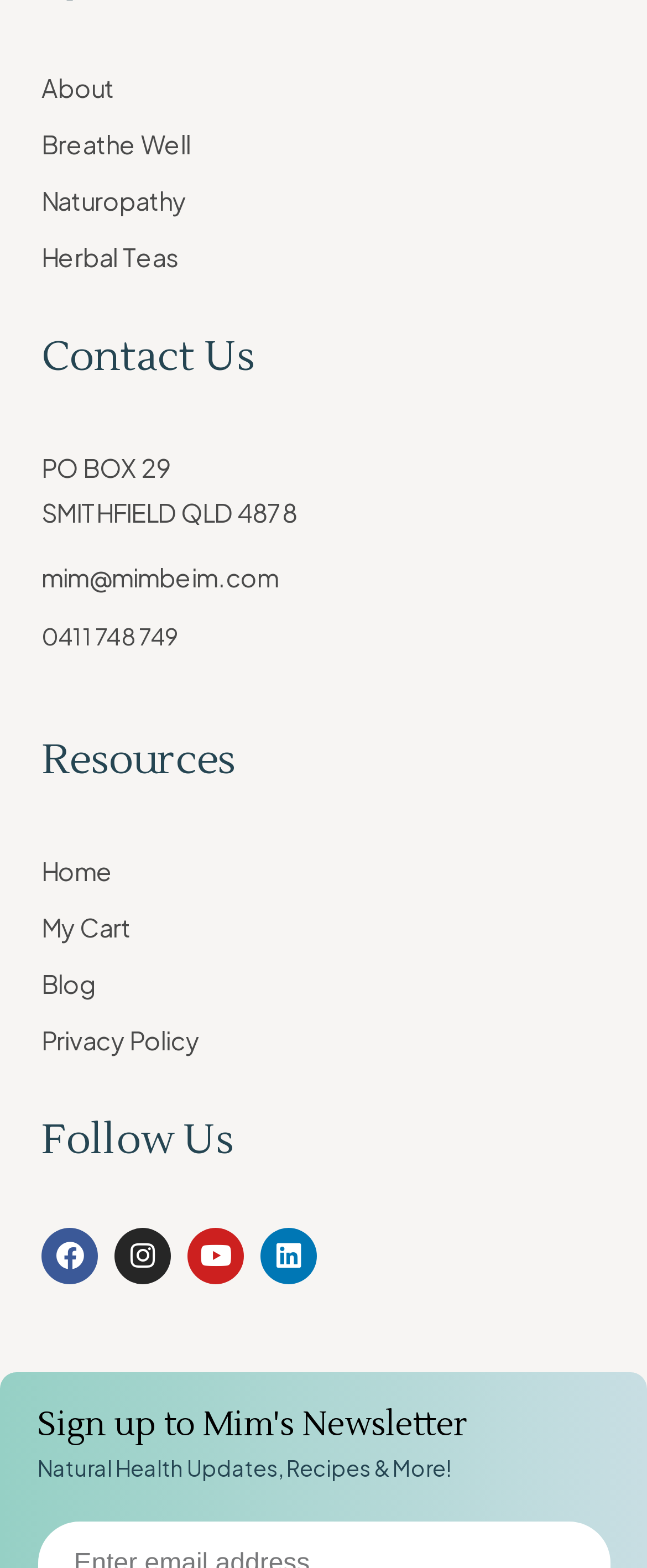Analyze the image and provide a detailed answer to the question: What is the purpose of the newsletter?

I found the purpose of the newsletter by looking at the heading 'Sign up to Mim's Newsletter' and the static text element below it, which describes the content of the newsletter.